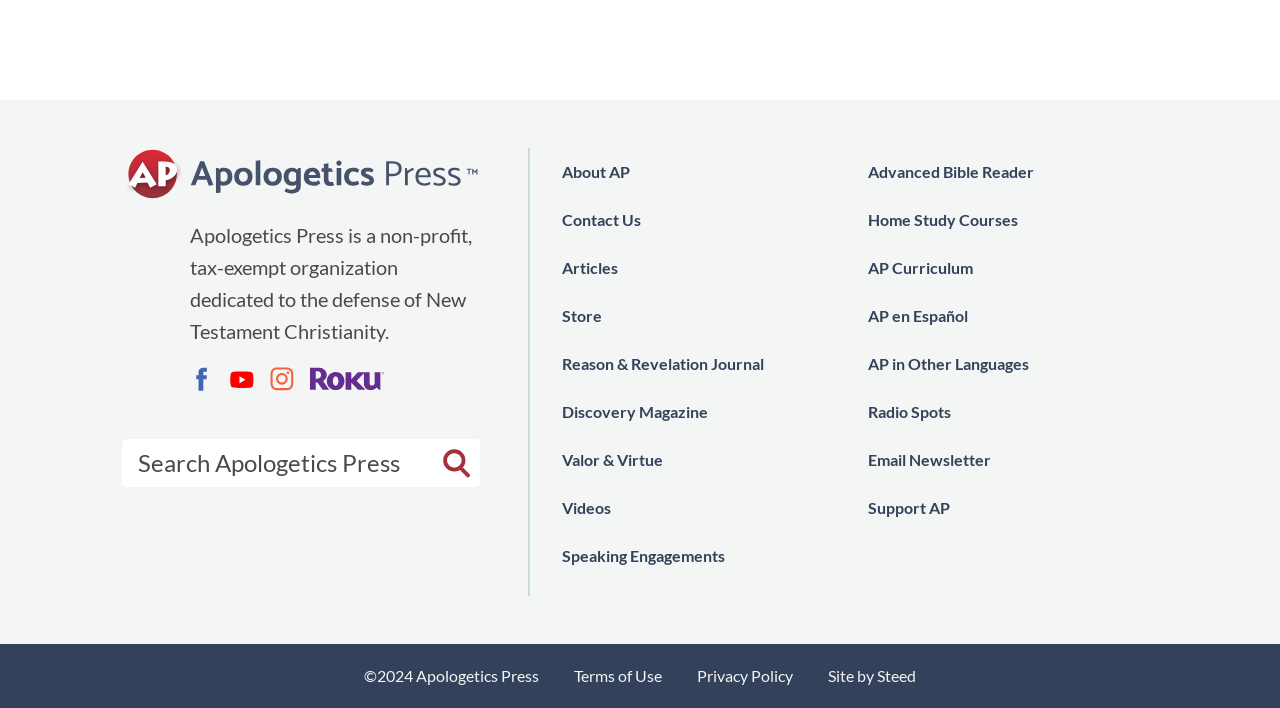Give a short answer to this question using one word or a phrase:
What is the purpose of Apologetics Press?

Defense of New Testament Christianity